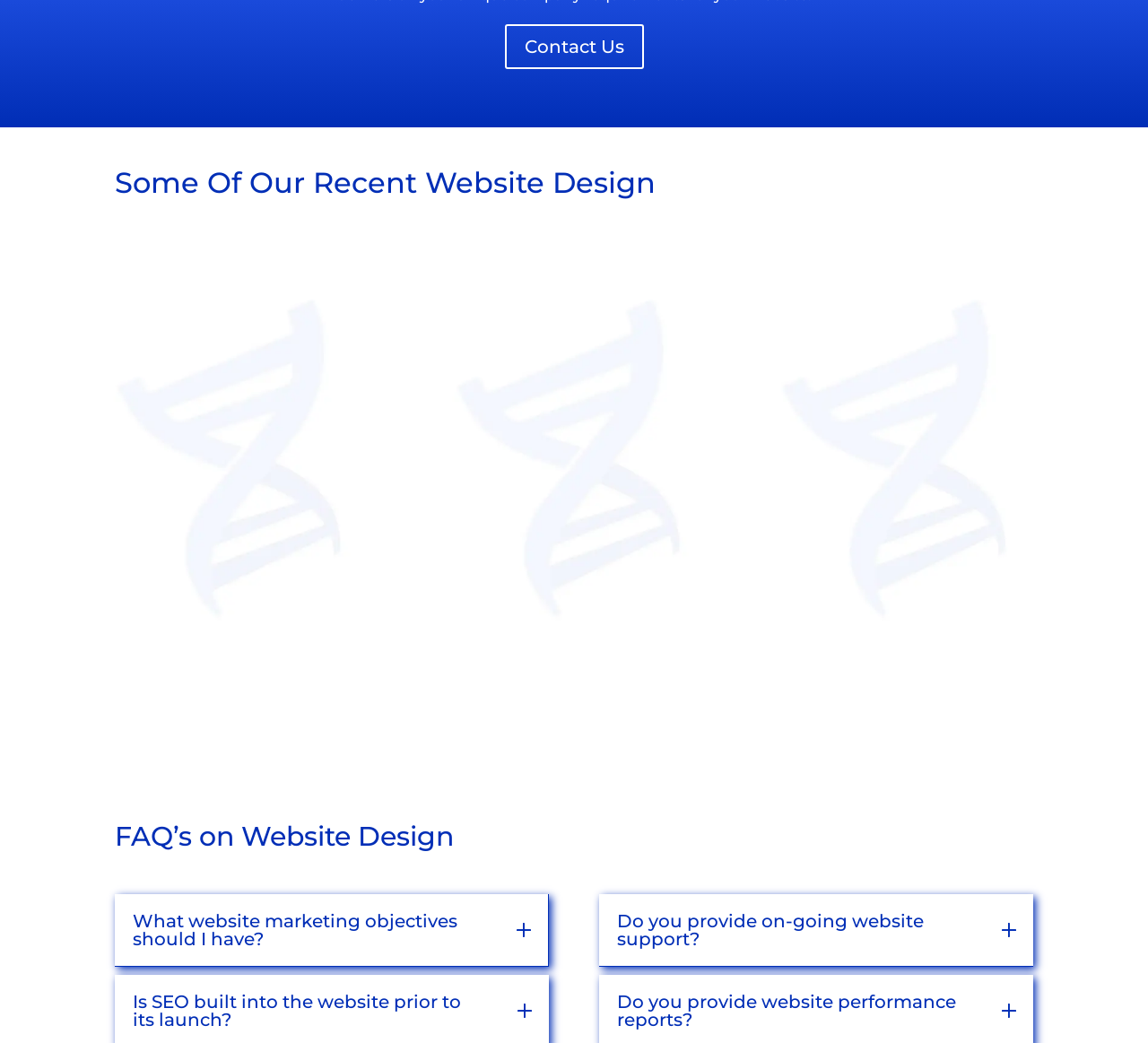Locate the bounding box coordinates of the area to click to fulfill this instruction: "Visit Oxford website design company". The bounding box should be presented as four float numbers between 0 and 1, in the order [left, top, right, bottom].

[0.1, 0.362, 0.282, 0.378]